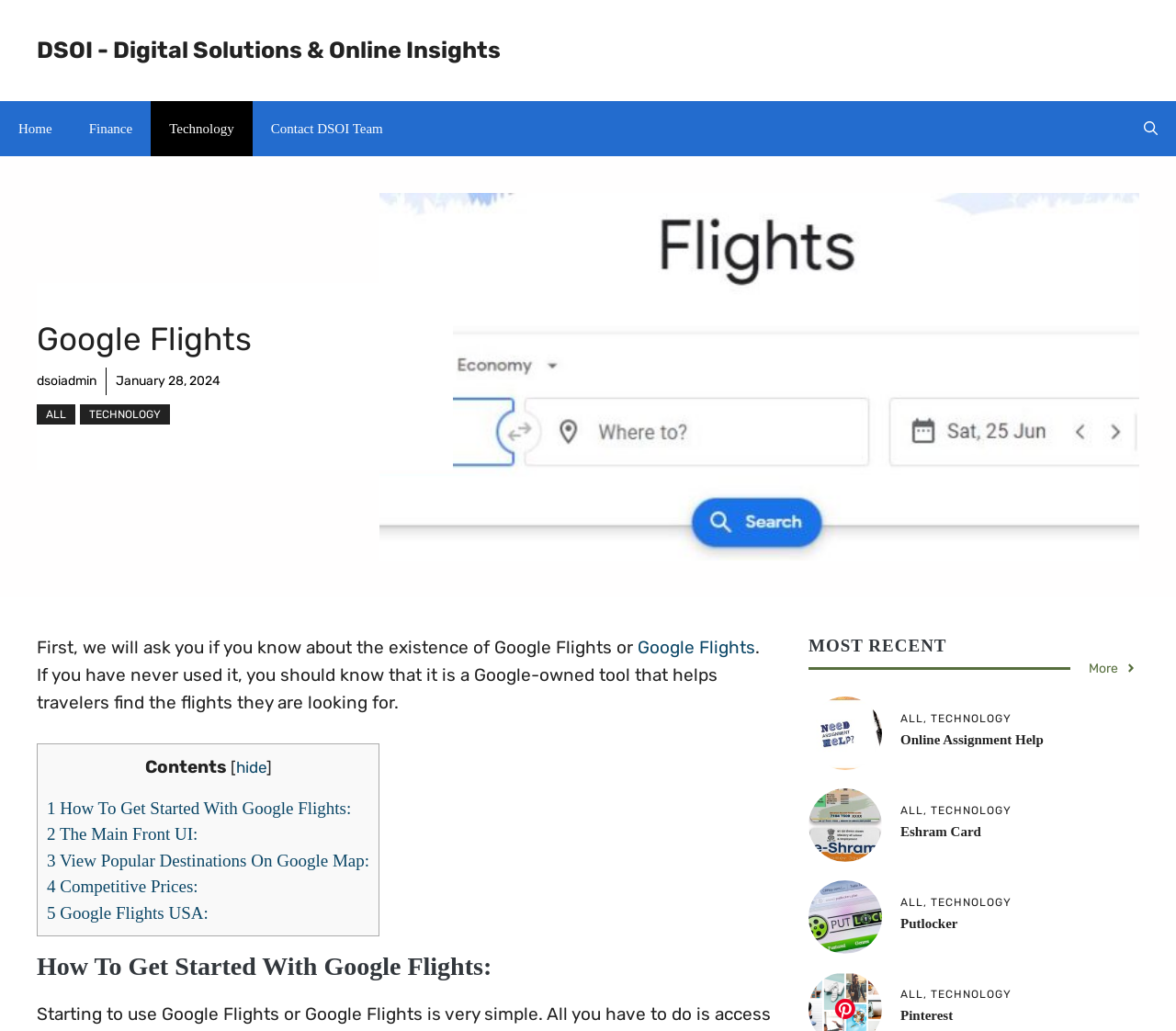Specify the bounding box coordinates of the region I need to click to perform the following instruction: "Read more about Google Flights". The coordinates must be four float numbers in the range of 0 to 1, i.e., [left, top, right, bottom].

[0.542, 0.618, 0.642, 0.638]